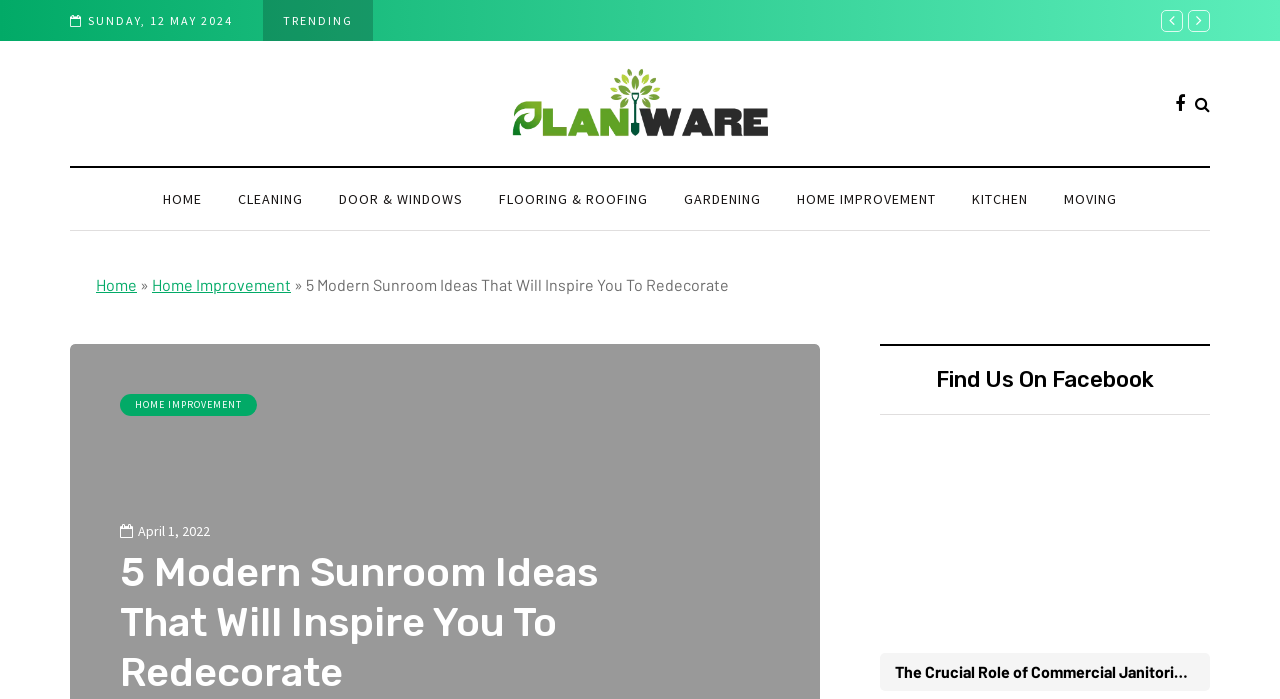Identify the bounding box coordinates of the clickable region necessary to fulfill the following instruction: "go to home page". The bounding box coordinates should be four float numbers between 0 and 1, i.e., [left, top, right, bottom].

[0.066, 0.269, 0.13, 0.3]